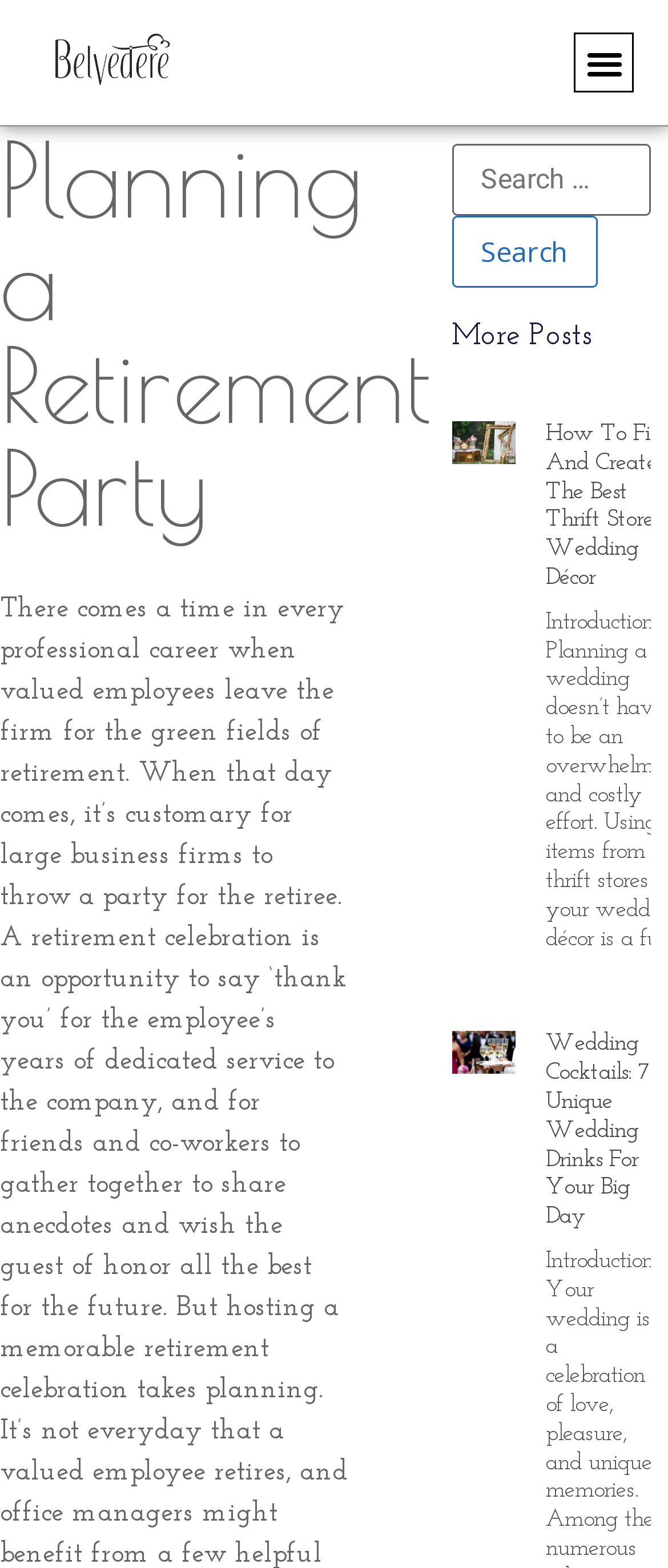Using the description: "Menu", identify the bounding box of the corresponding UI element in the screenshot.

[0.86, 0.021, 0.95, 0.059]